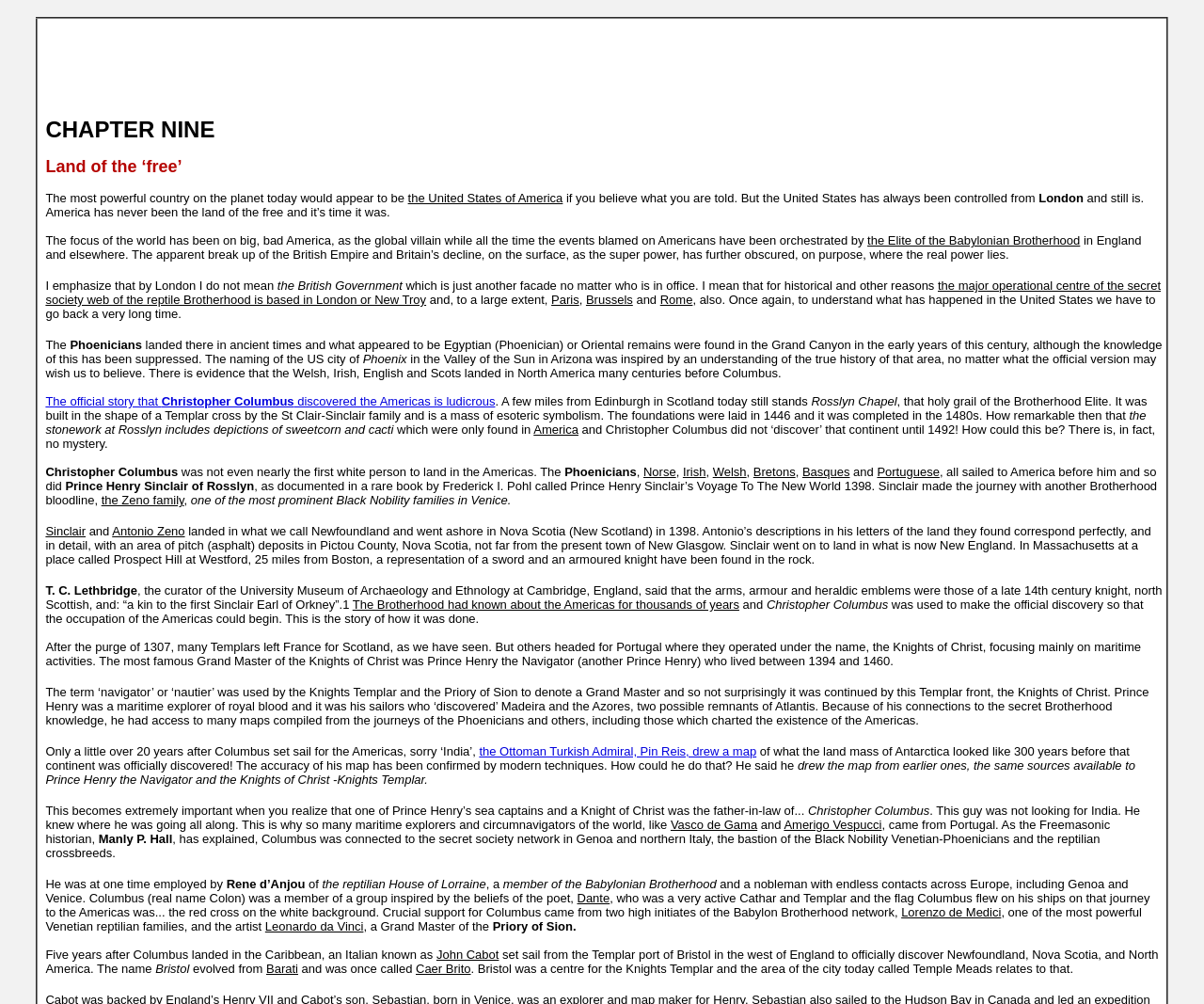Provide a short answer to the following question with just one word or phrase: What is the name of the Ottoman Turkish Admiral who drew a map of Antarctica?

Pin Reis